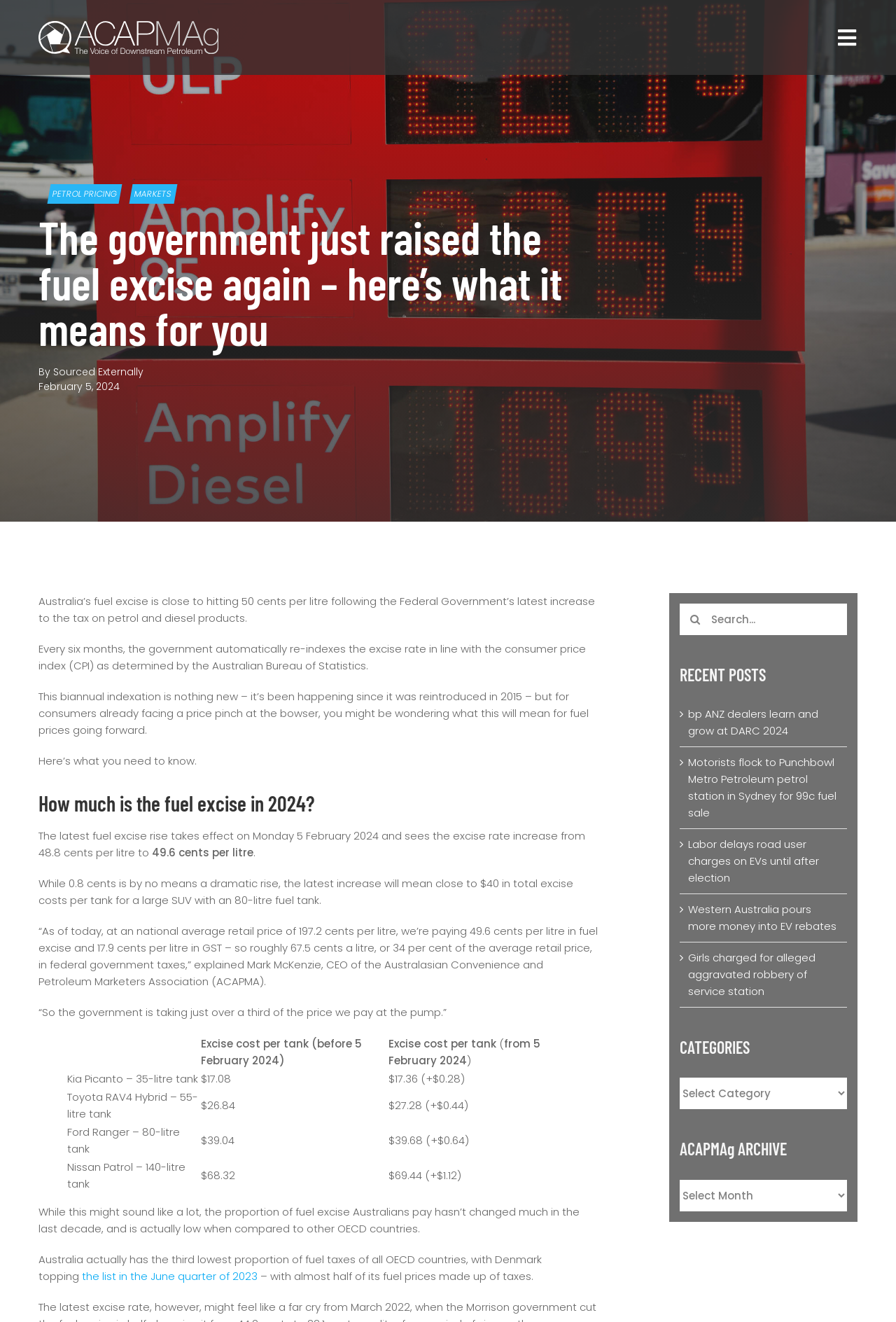Provide the bounding box coordinates for the UI element described in this sentence: "aria-label="Search" value=""". The coordinates should be four float values between 0 and 1, i.e., [left, top, right, bottom].

[0.759, 0.456, 0.794, 0.48]